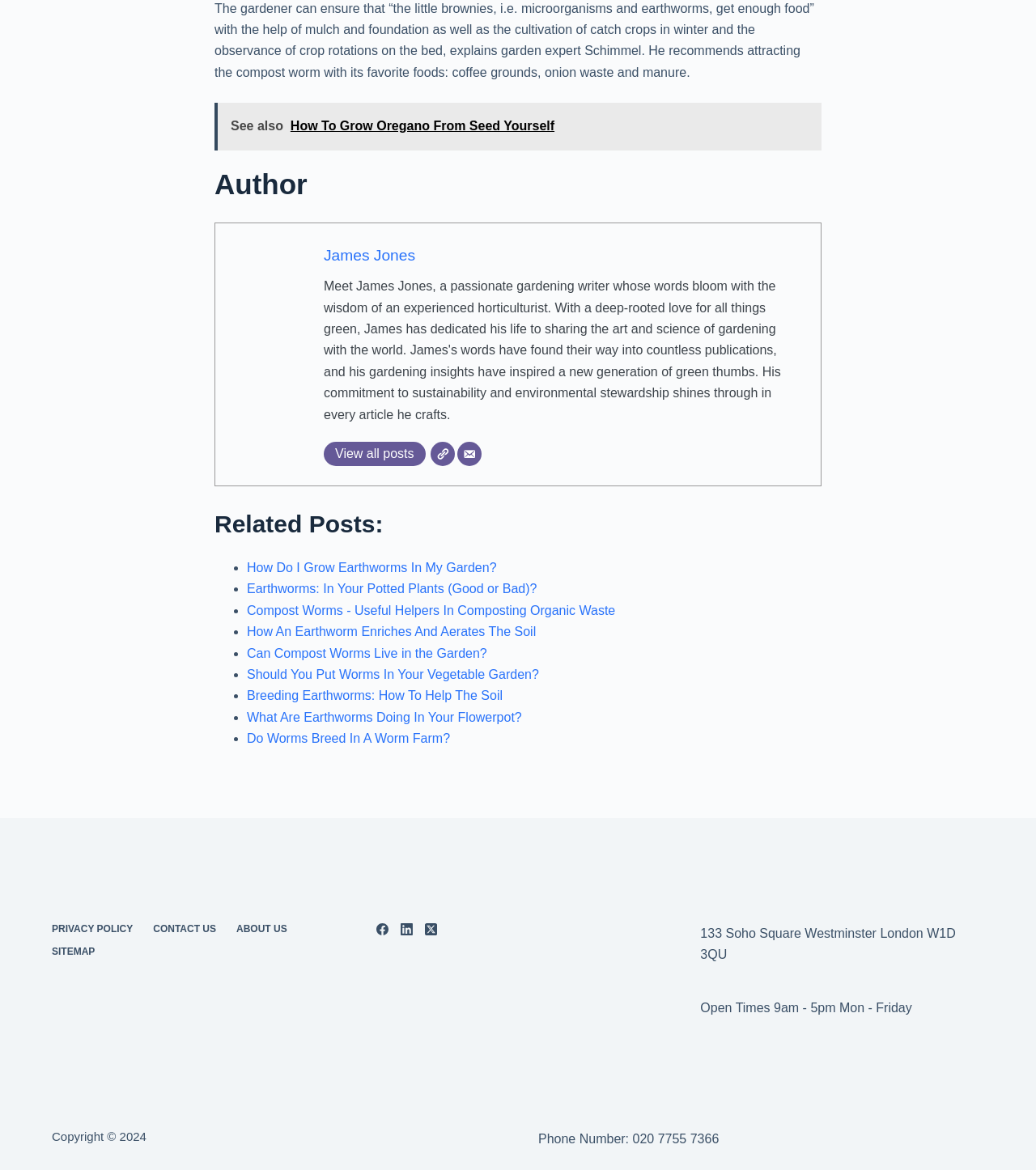Highlight the bounding box coordinates of the element you need to click to perform the following instruction: "Check related post about how do I grow earthworms in my garden."

[0.238, 0.479, 0.479, 0.491]